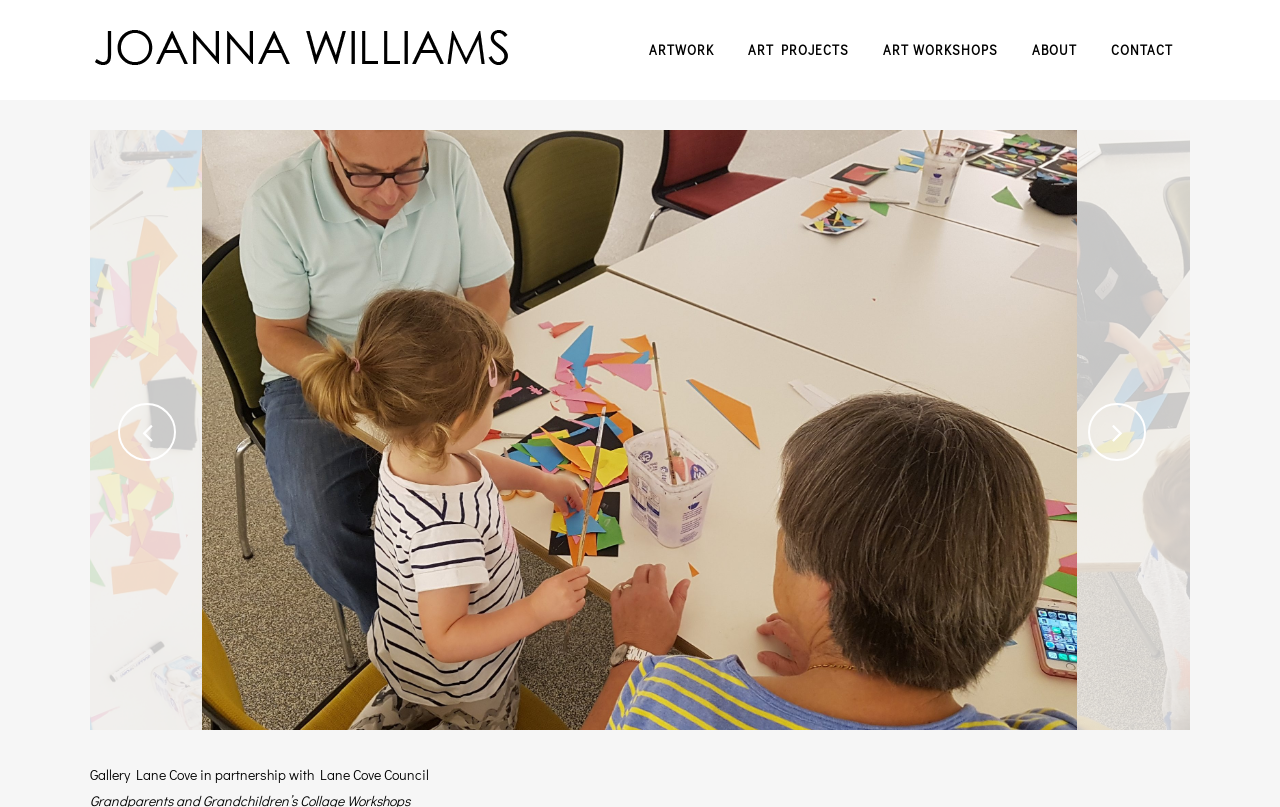How many social media links are there?
Examine the image closely and answer the question with as much detail as possible.

I found two links with Unicode characters '' and '' which are commonly used to represent social media icons, suggesting that there are two social media links on the webpage.